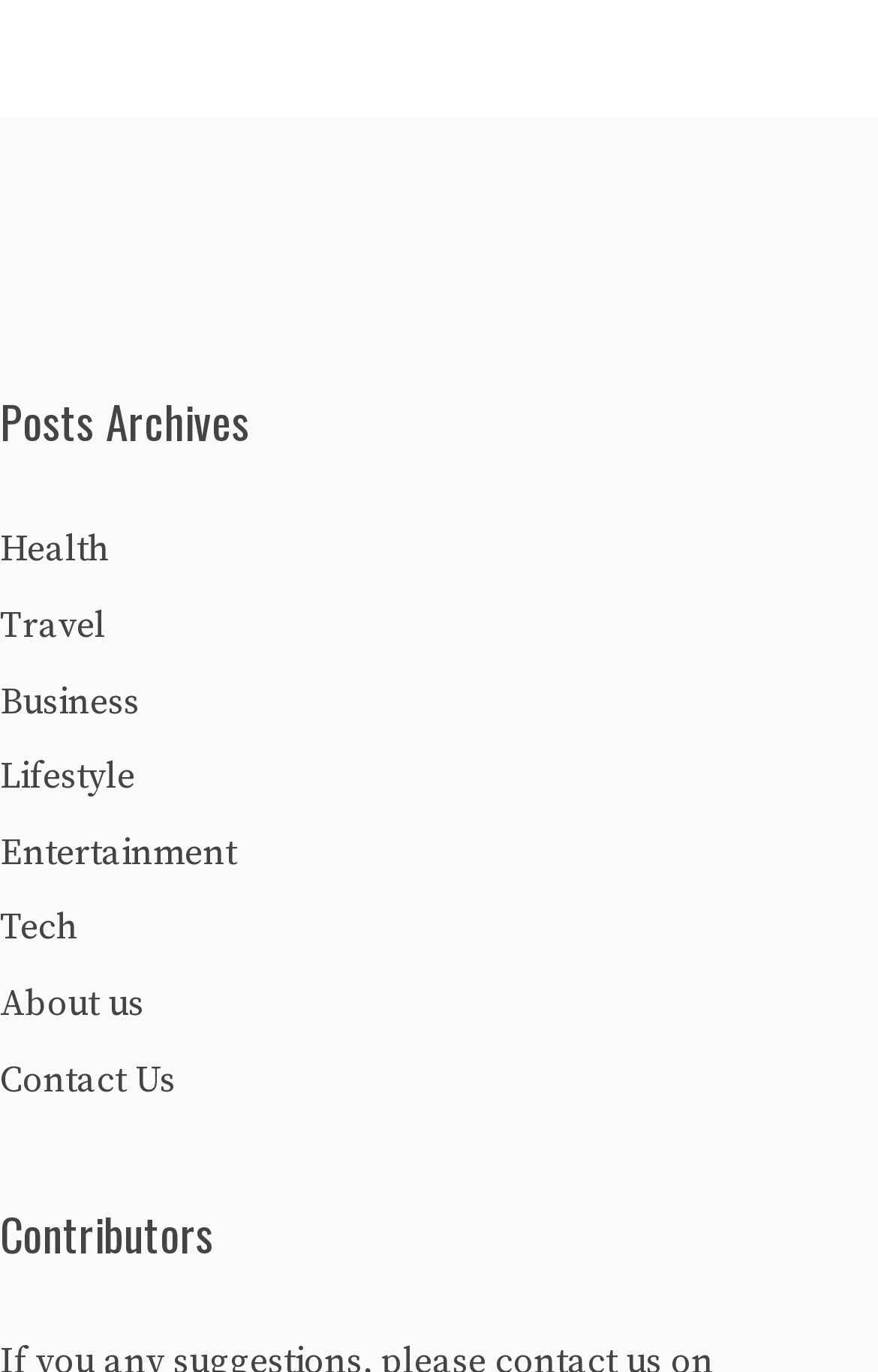Point out the bounding box coordinates of the section to click in order to follow this instruction: "Check Entertainment news".

[0.0, 0.605, 0.269, 0.638]